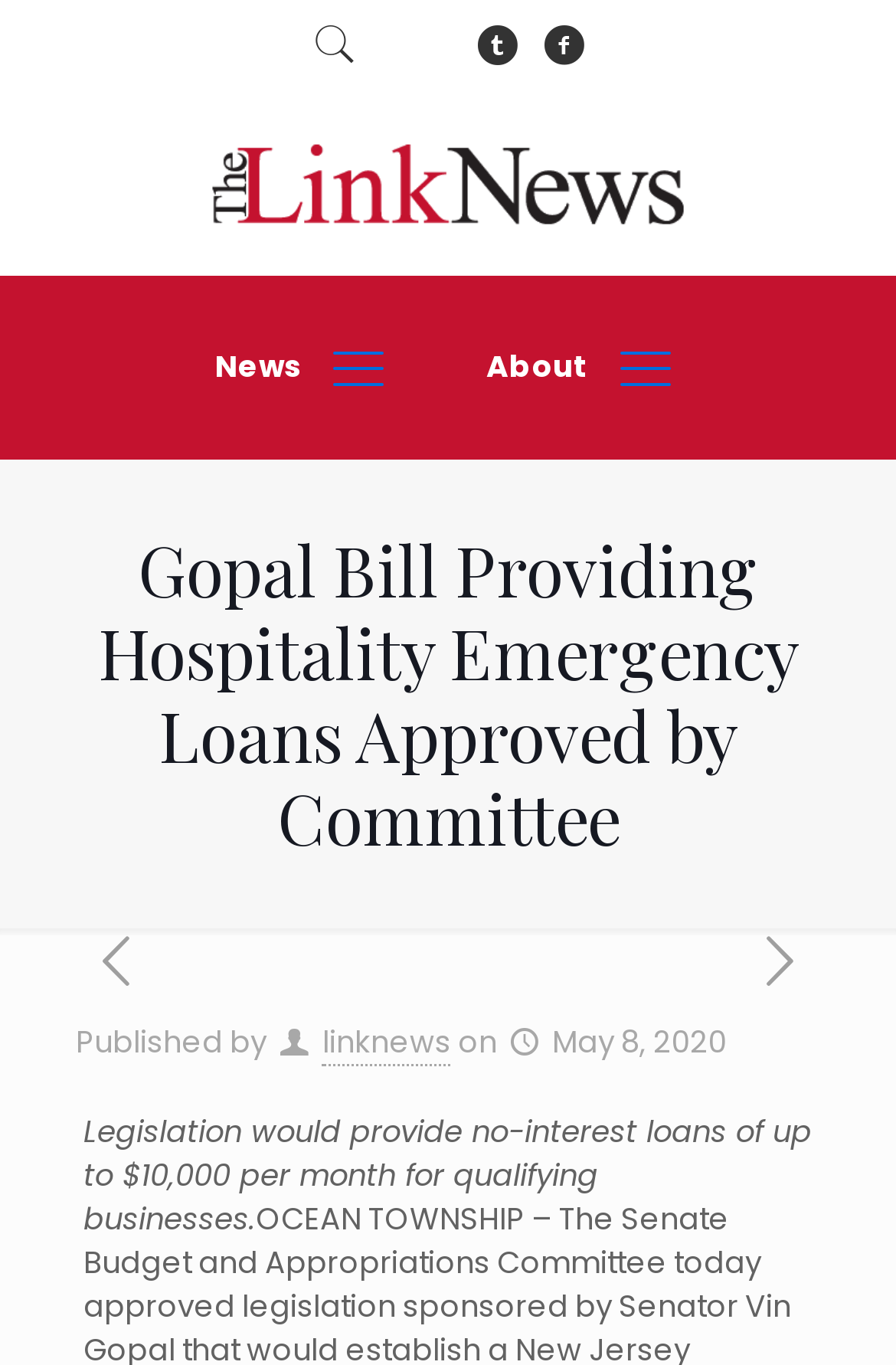Please determine the heading text of this webpage.

Gopal Bill Providing Hospitality Emergency Loans Approved by Committee